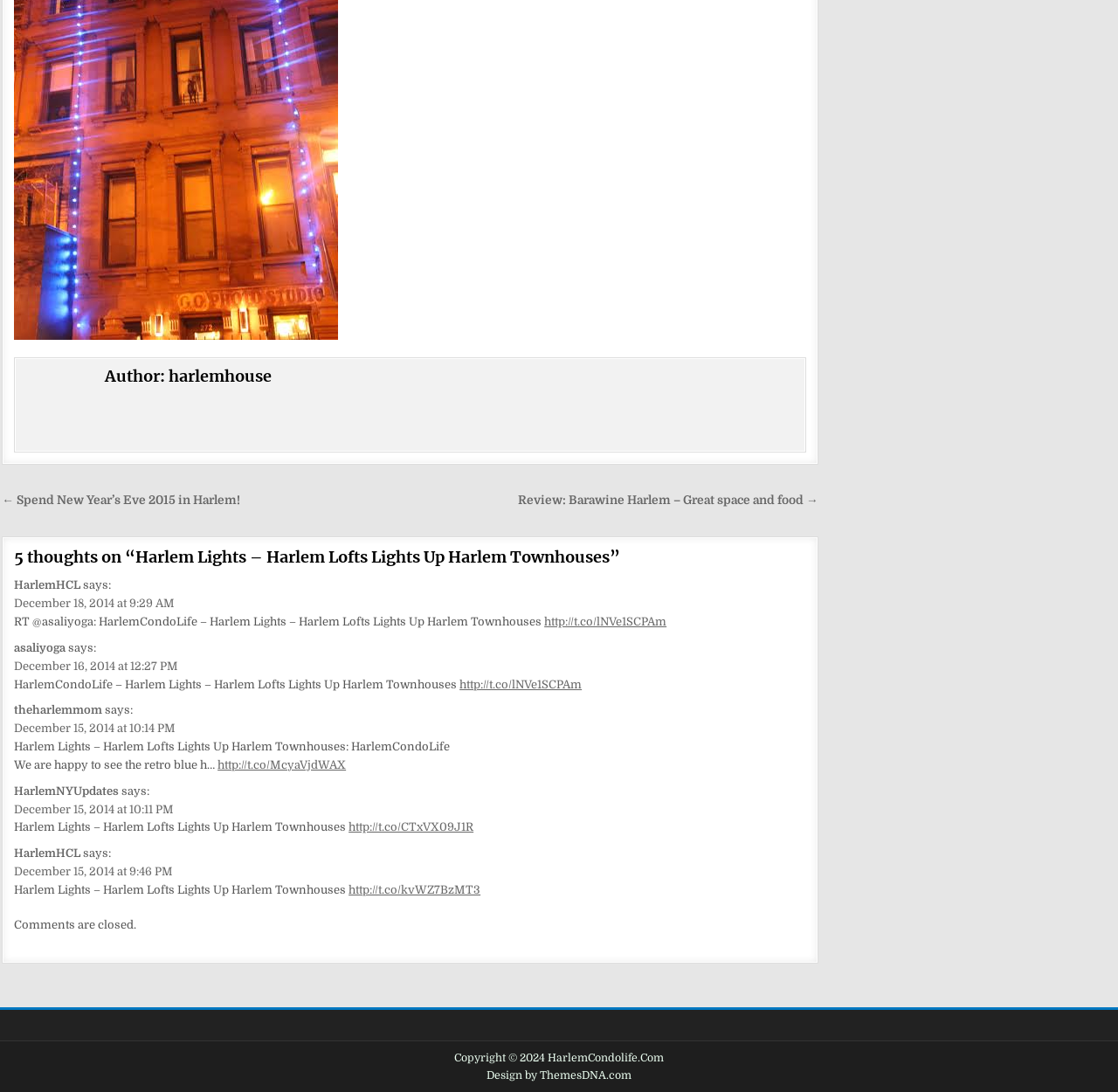What is the title of the post?
Utilize the information in the image to give a detailed answer to the question.

The title of the post is mentioned multiple times on the webpage, and it is 'Harlem Lights – Harlem Lofts Lights Up Harlem Townhouses'.